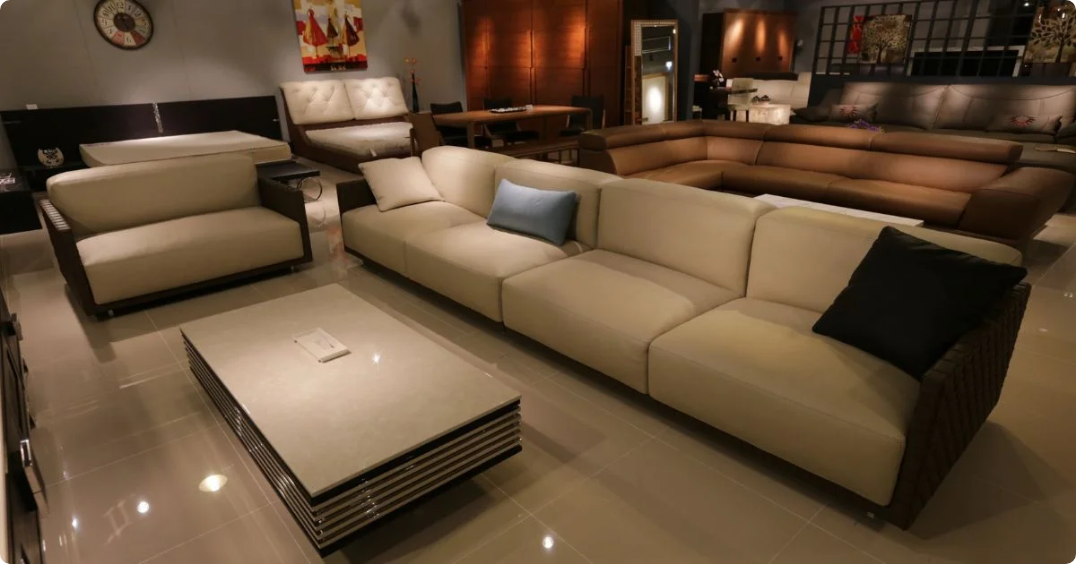What is the purpose of the coffee table?
Give a one-word or short phrase answer based on the image.

casual gatherings